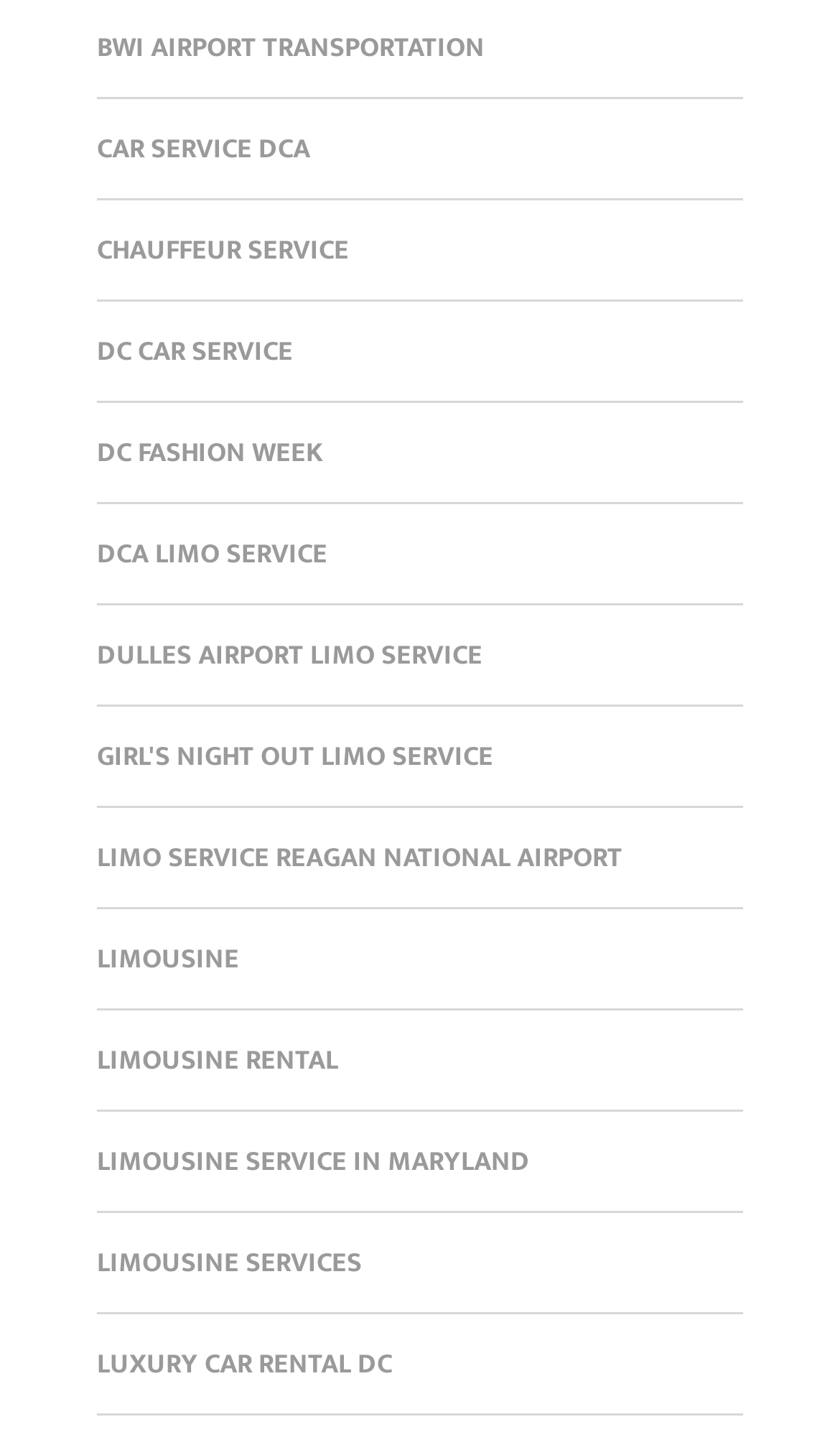Show the bounding box coordinates for the element that needs to be clicked to execute the following instruction: "Explore luxury car rental options in DC". Provide the coordinates in the form of four float numbers between 0 and 1, i.e., [left, top, right, bottom].

[0.115, 0.924, 0.467, 0.957]